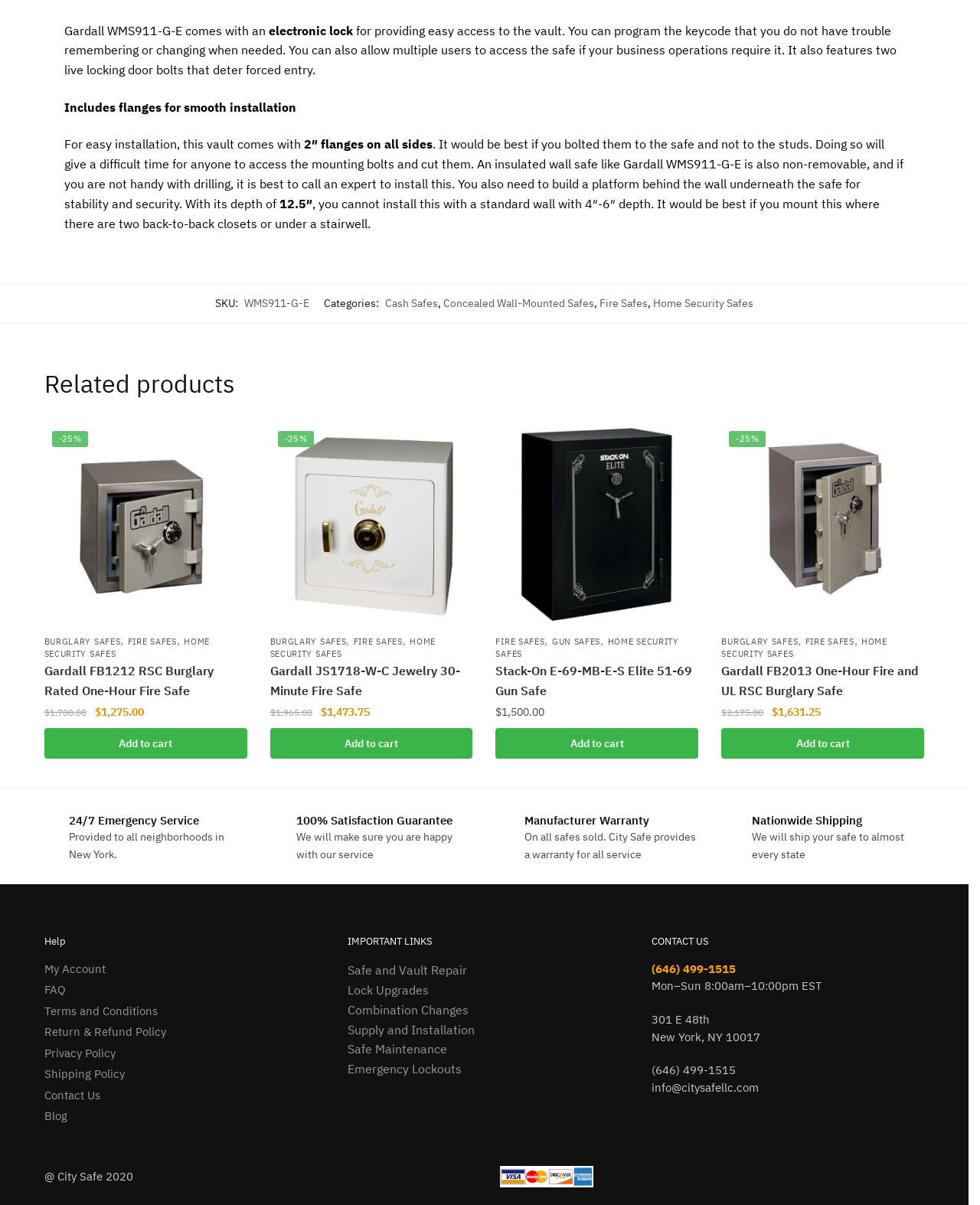Pinpoint the bounding box coordinates of the area that must be clicked to complete this instruction: "Click on 'Add to cart: “Gardall FB1212 RSC Burglary Rated One-Hour Fire Safe”'".

[0.045, 0.598, 0.252, 0.624]